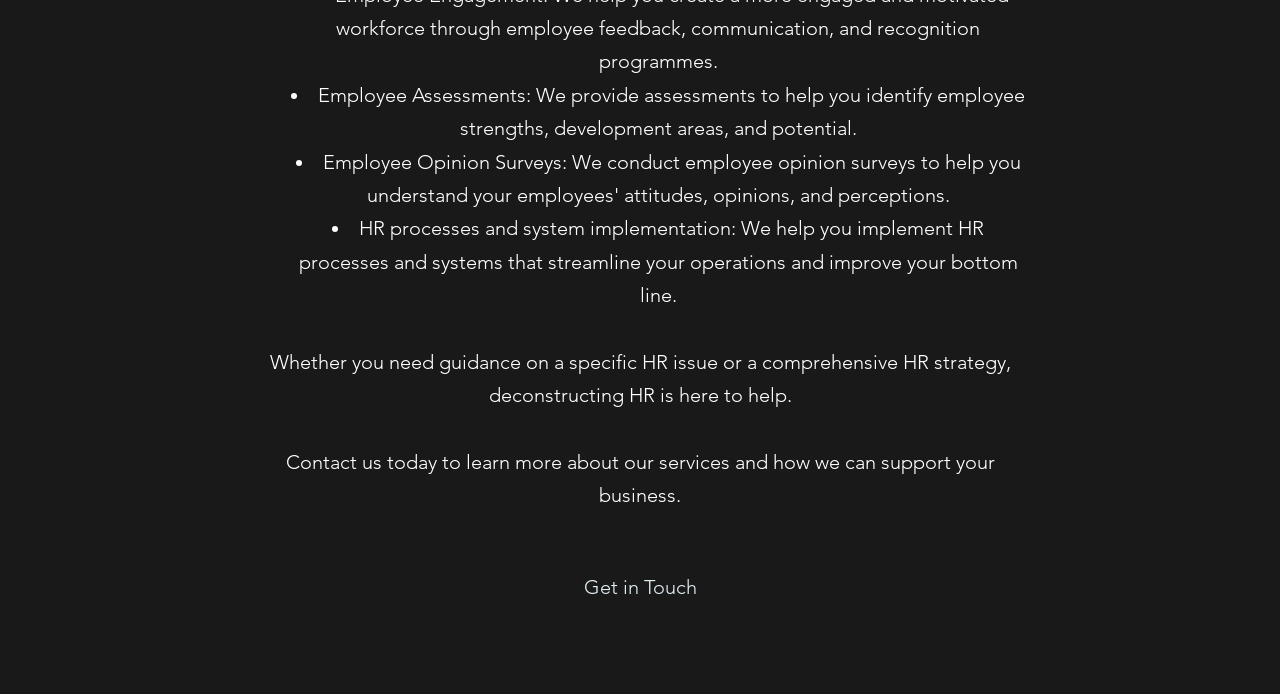Answer the question using only one word or a concise phrase: How many list markers are present on the webpage?

3